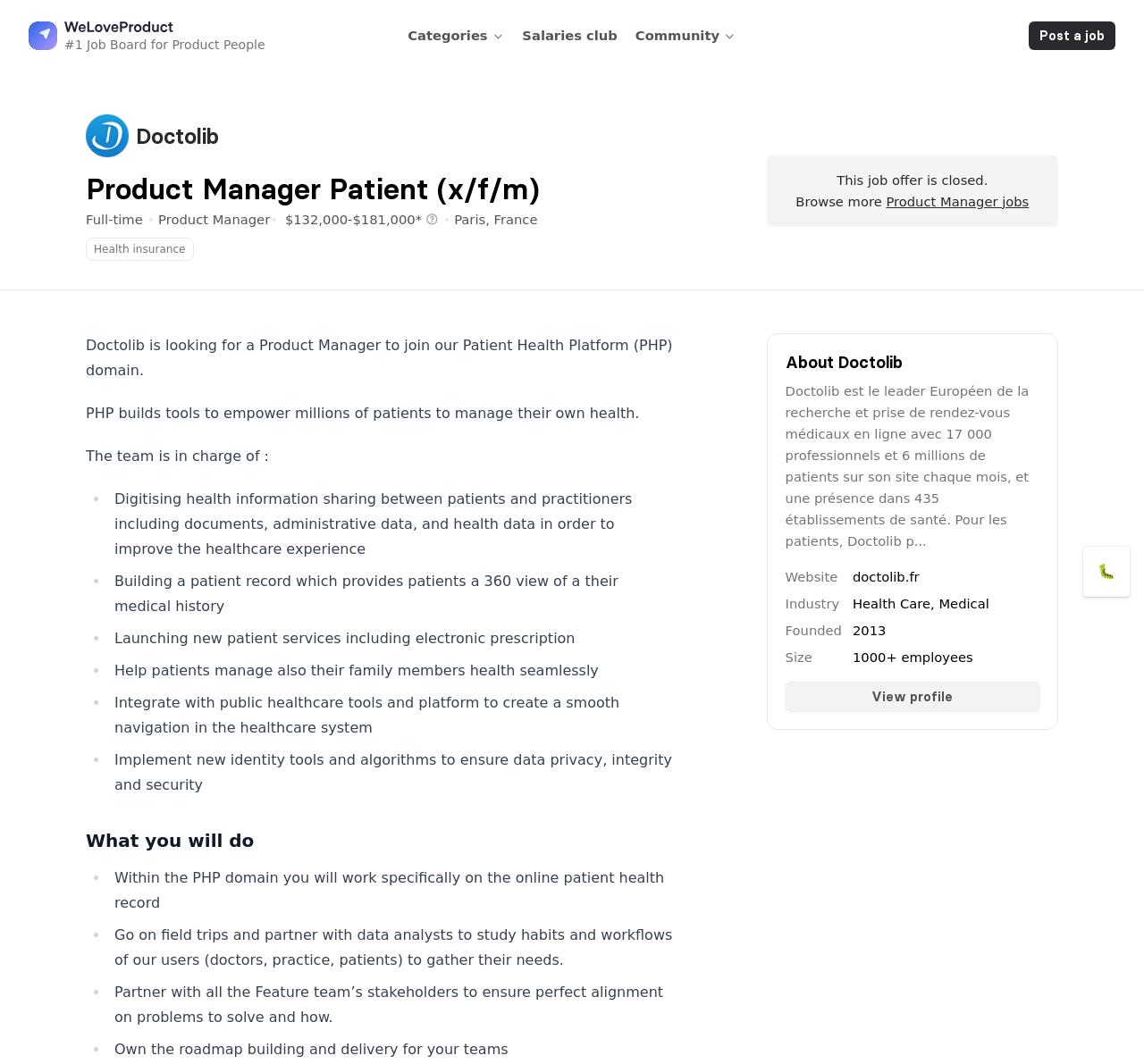Determine the bounding box coordinates of the element's region needed to click to follow the instruction: "Learn more about the Product Manager job". Provide these coordinates as four float numbers between 0 and 1, formatted as [left, top, right, bottom].

[0.138, 0.199, 0.236, 0.213]